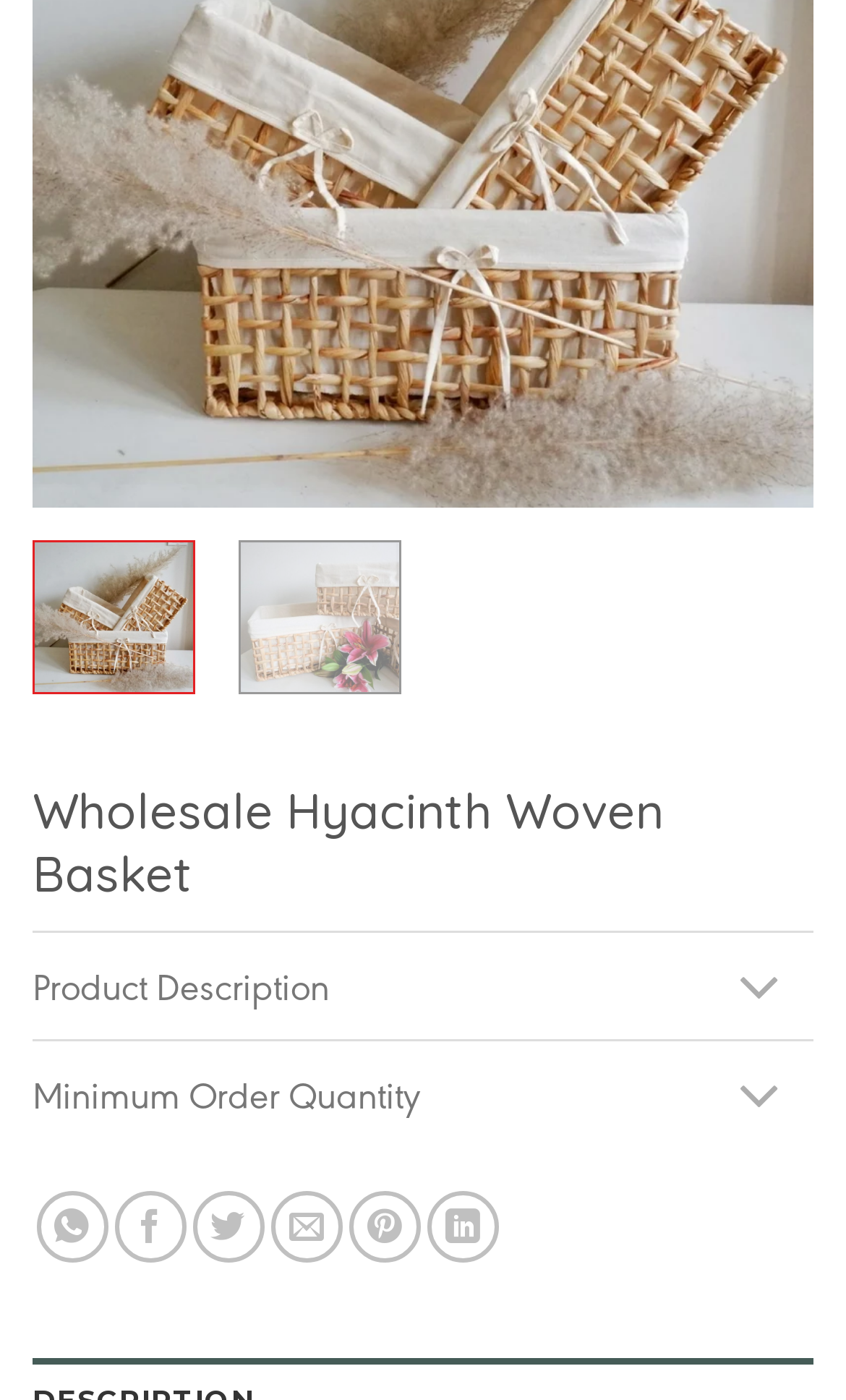Given the element description, predict the bounding box coordinates in the format (top-left x, top-left y, bottom-right x, bottom-right y). Make sure all values are between 0 and 1. Here is the element description: parent_node: Minimum Order Quantity

[0.848, 0.752, 0.949, 0.818]